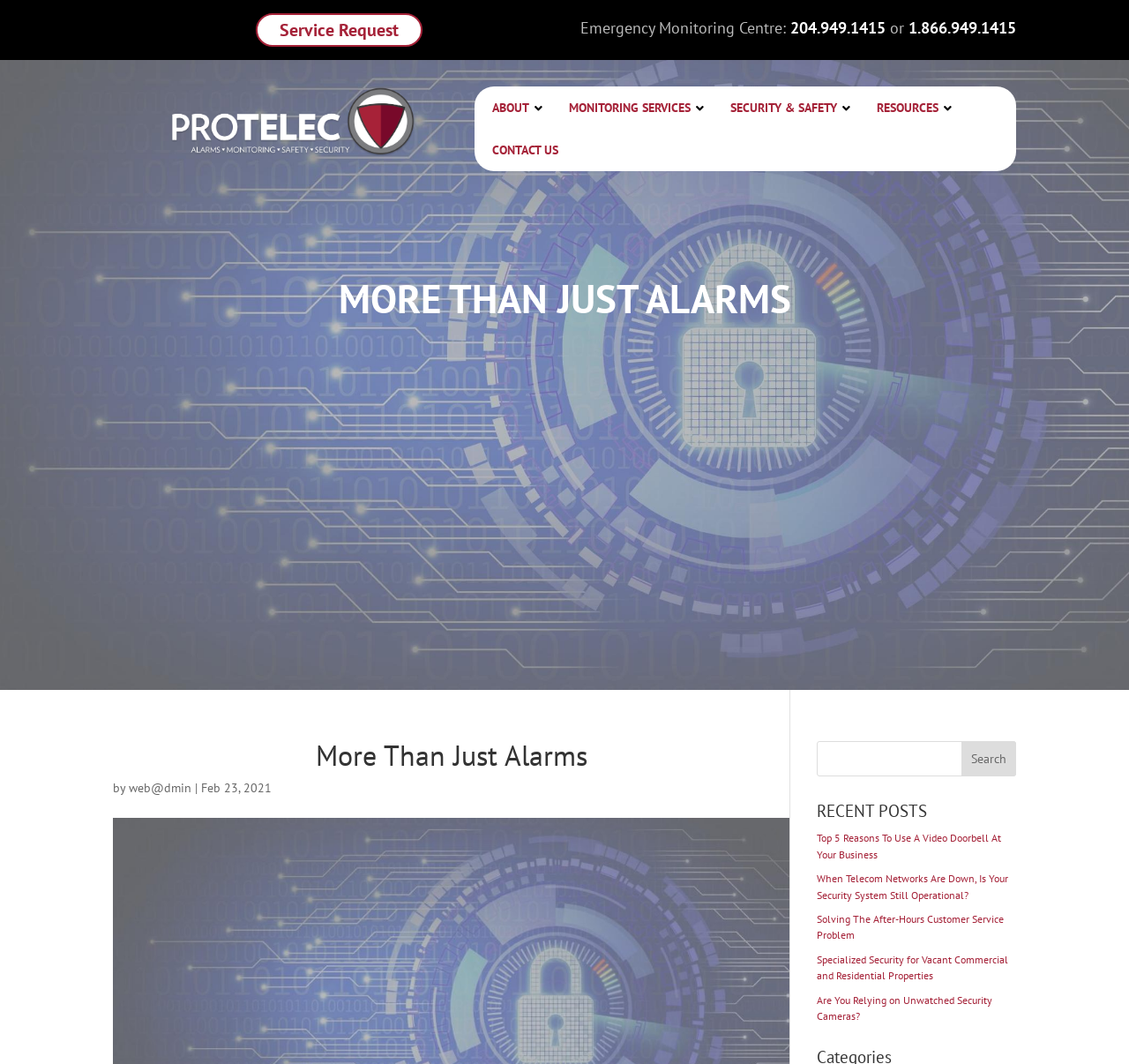Highlight the bounding box coordinates of the element that should be clicked to carry out the following instruction: "Search for a topic". The coordinates must be given as four float numbers ranging from 0 to 1, i.e., [left, top, right, bottom].

[0.723, 0.697, 0.9, 0.73]